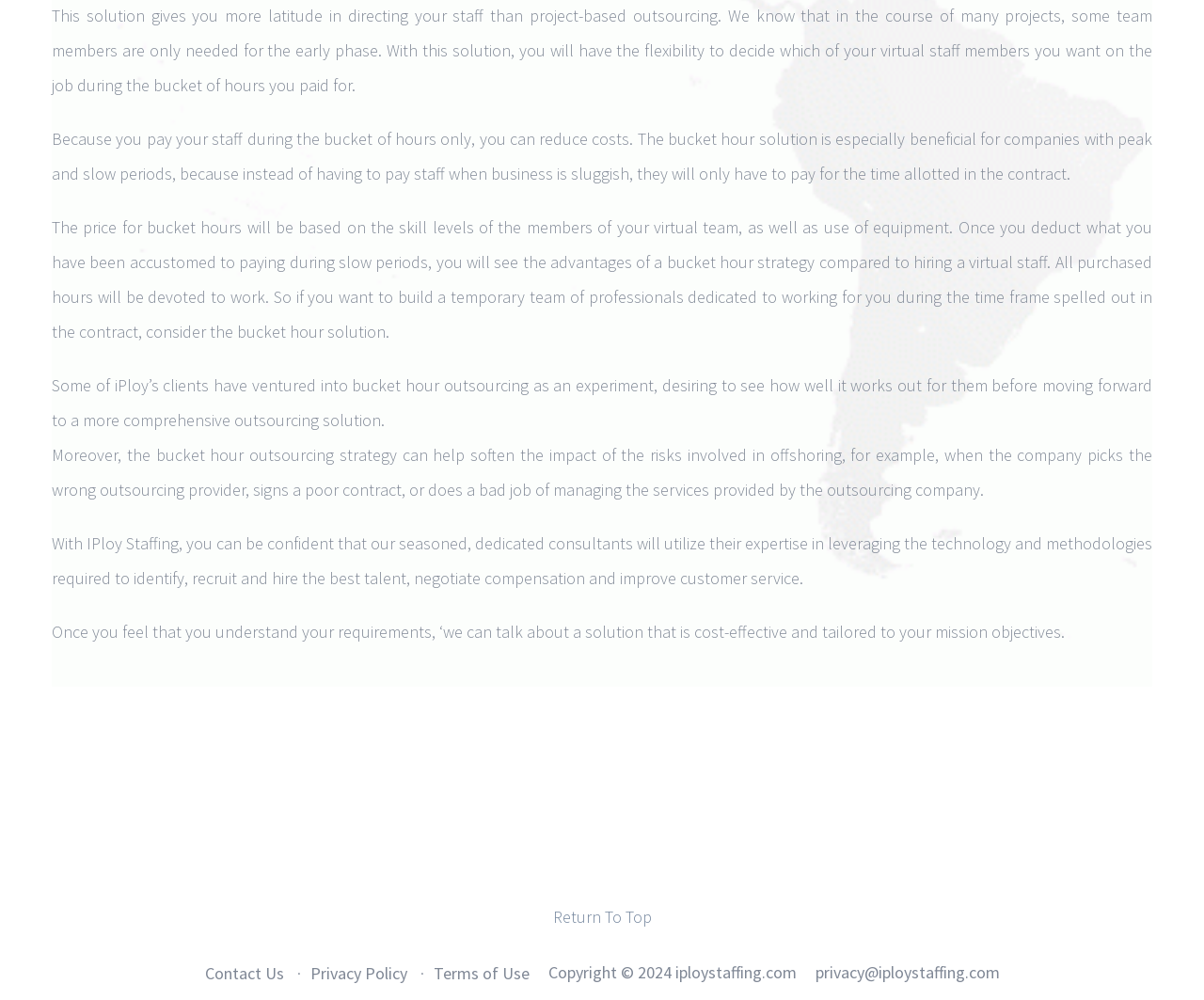What is the role of iPloy Staffing?
Based on the image, answer the question with as much detail as possible.

Based on the webpage, iPloy Staffing appears to be a company that provides a service to help clients recruit and hire the best talent, negotiate compensation, and improve customer service.